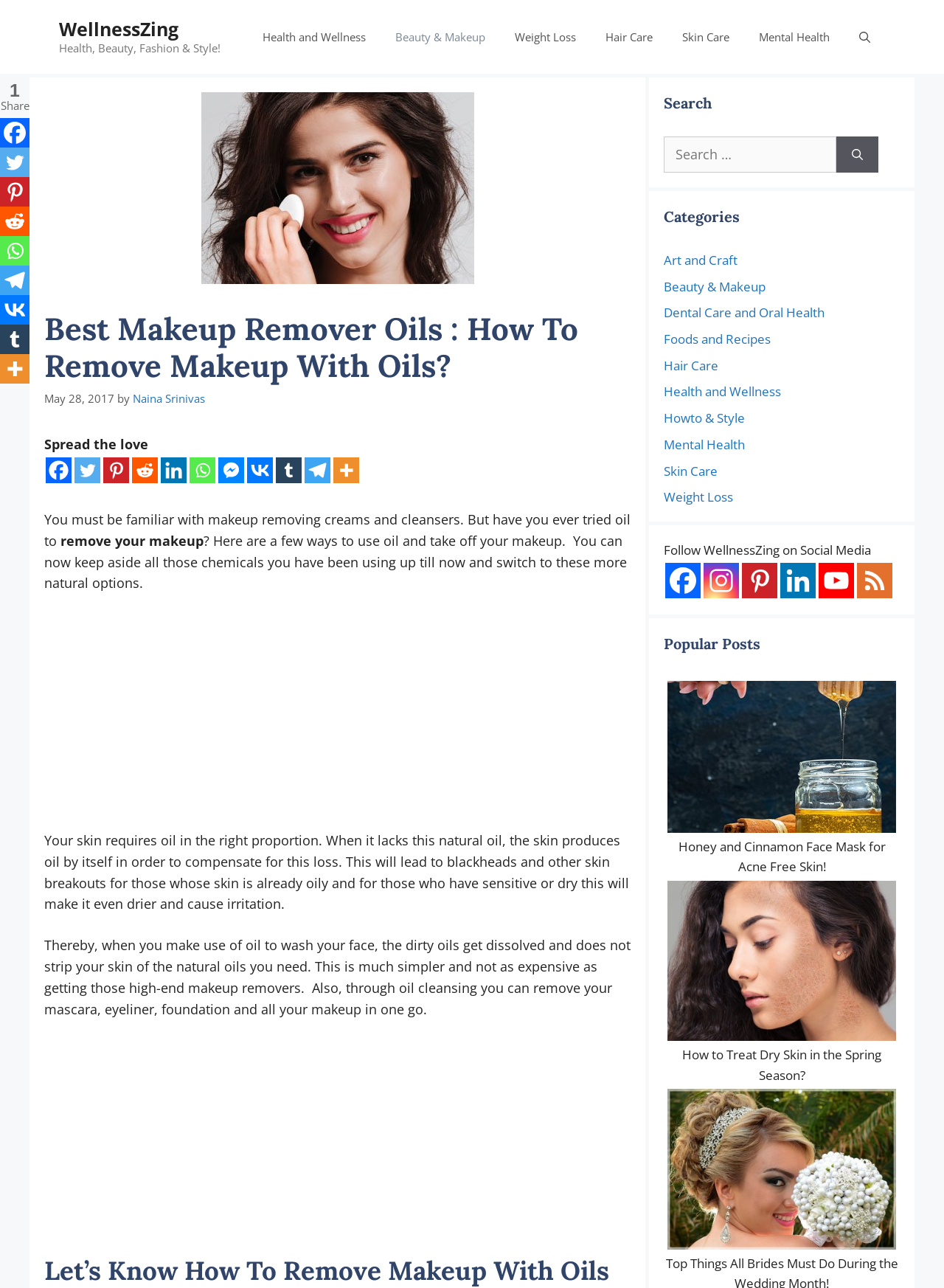Reply to the question with a brief word or phrase: What is the topic of the article?

Removing makeup with oils